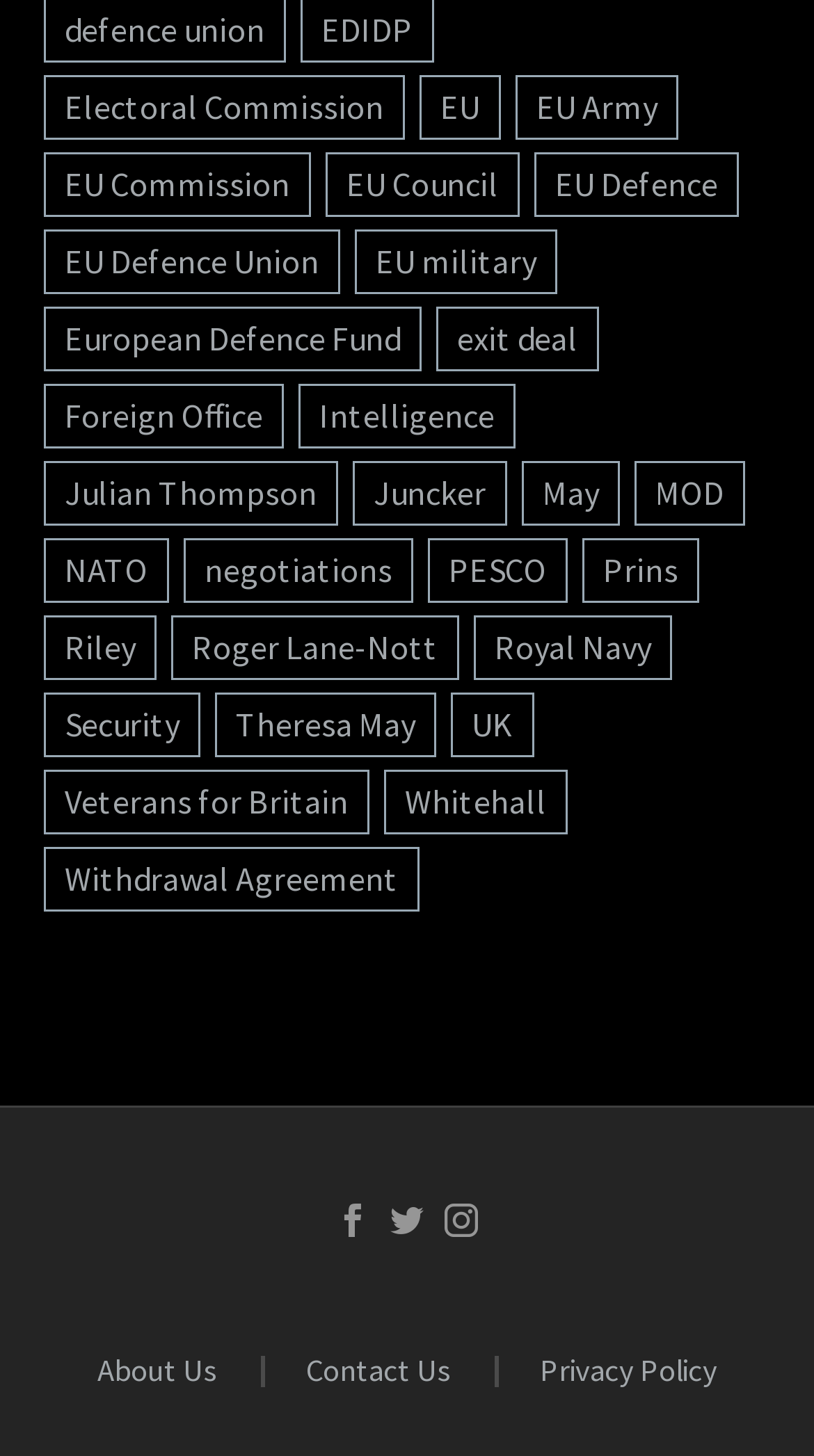Could you please study the image and provide a detailed answer to the question:
What is the purpose of the links at the bottom of the page?

I looked at the links at the bottom of the page and found that they are related to the website's information and policies, specifically 'About Us', 'Contact Us', and 'Privacy Policy'.